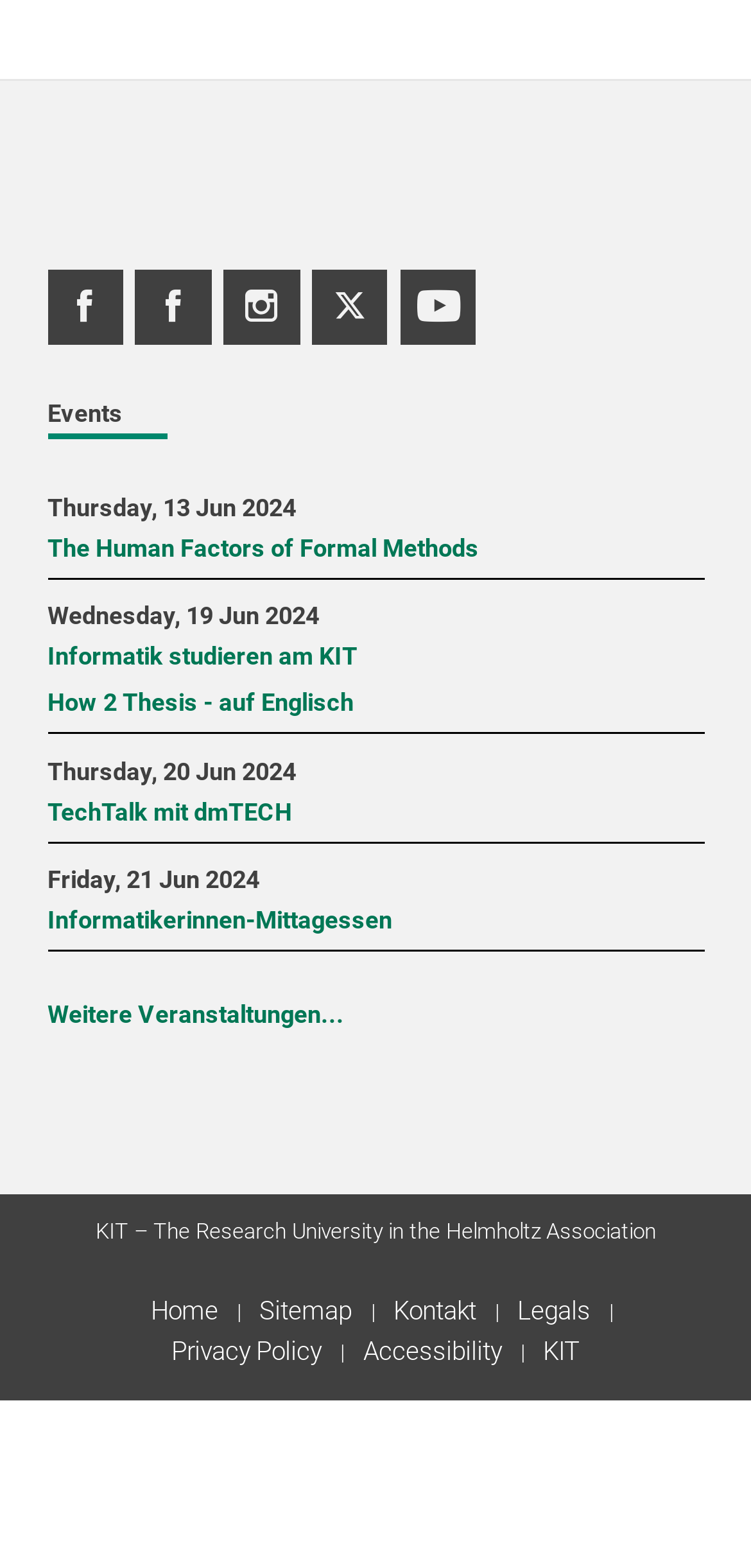Find the bounding box coordinates for the element that must be clicked to complete the instruction: "View events on Thursday, 13 Jun 2024". The coordinates should be four float numbers between 0 and 1, indicated as [left, top, right, bottom].

[0.063, 0.339, 0.937, 0.361]